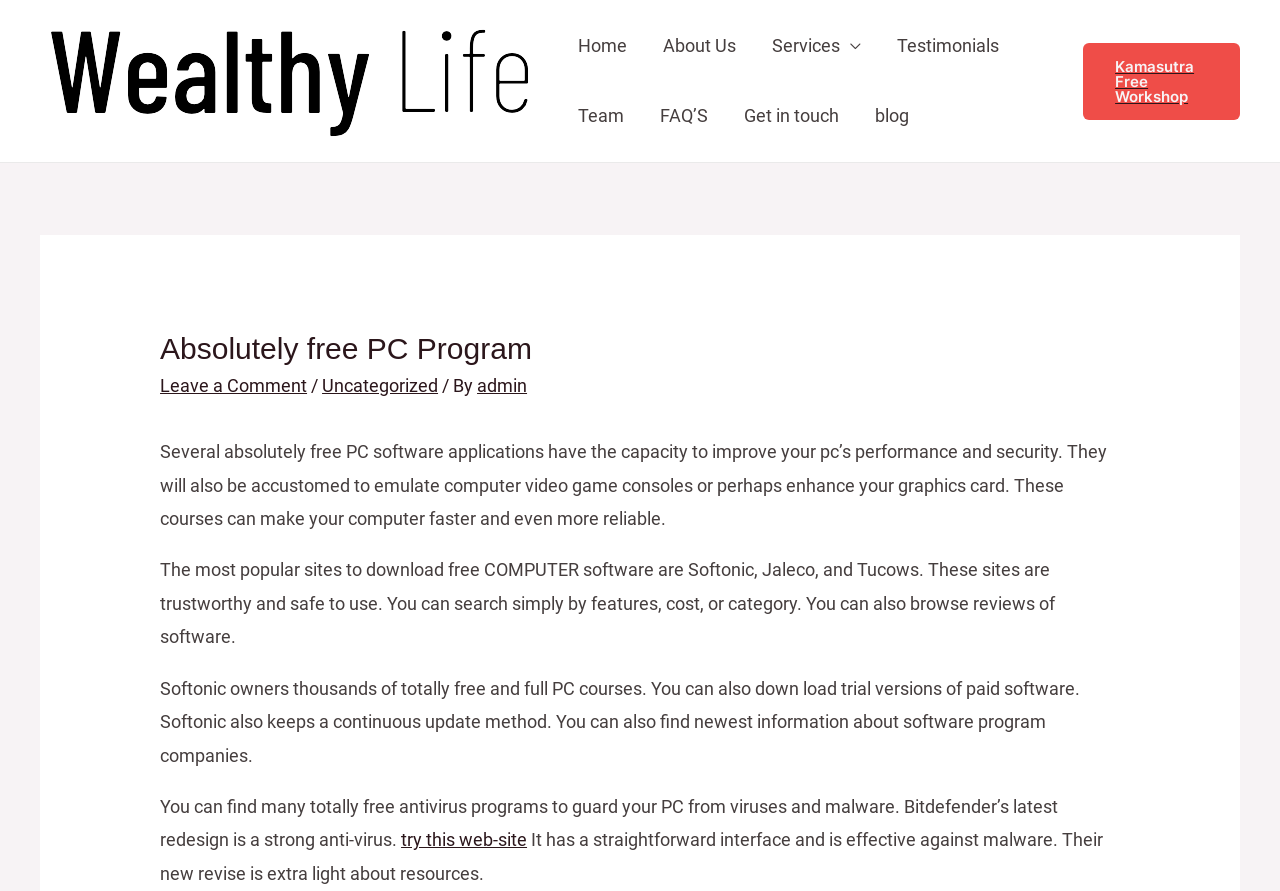Answer the question briefly using a single word or phrase: 
What is the name of the antivirus program mentioned on the webpage?

Bitdefender